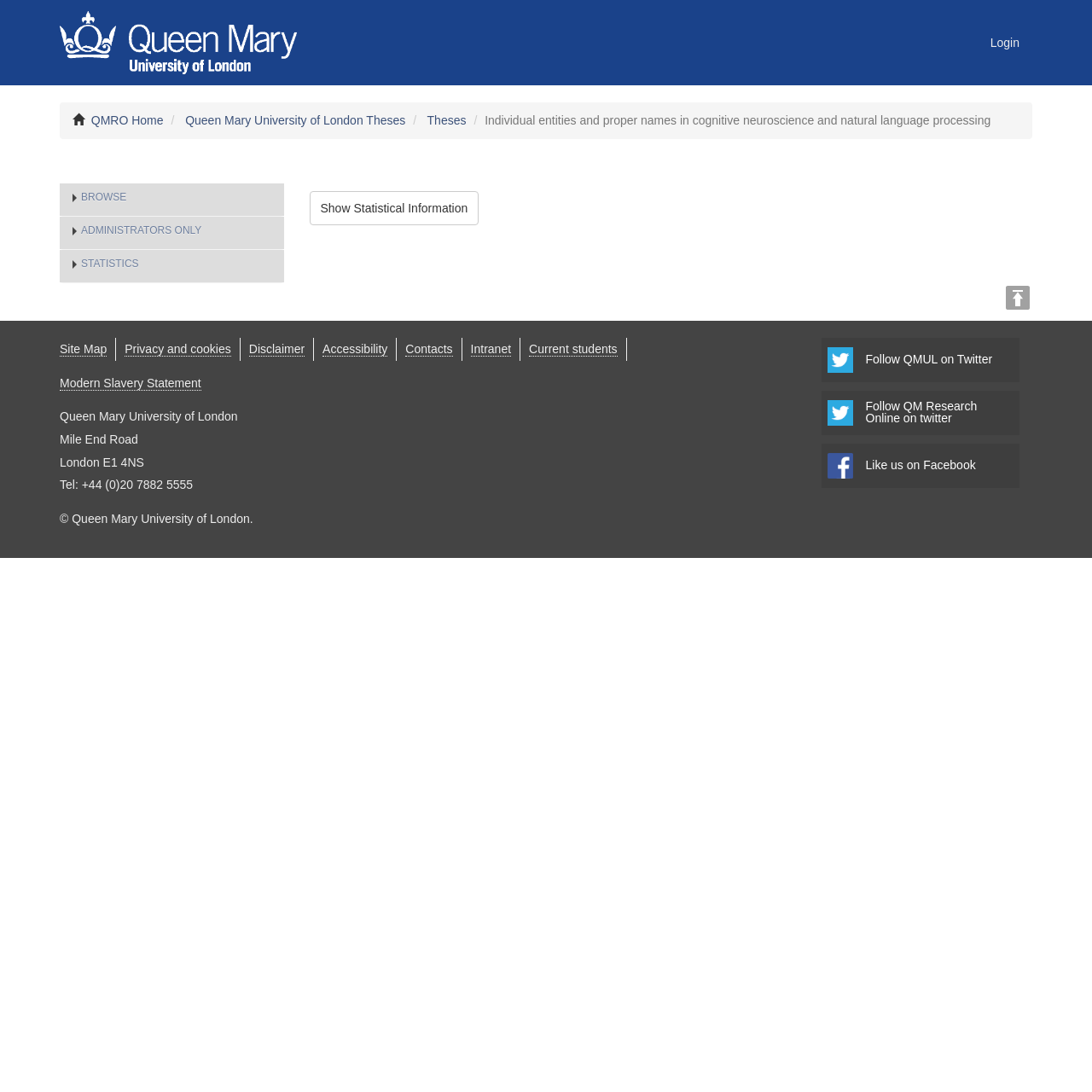What is the name of the university?
Answer the question with a single word or phrase derived from the image.

Queen Mary University of London